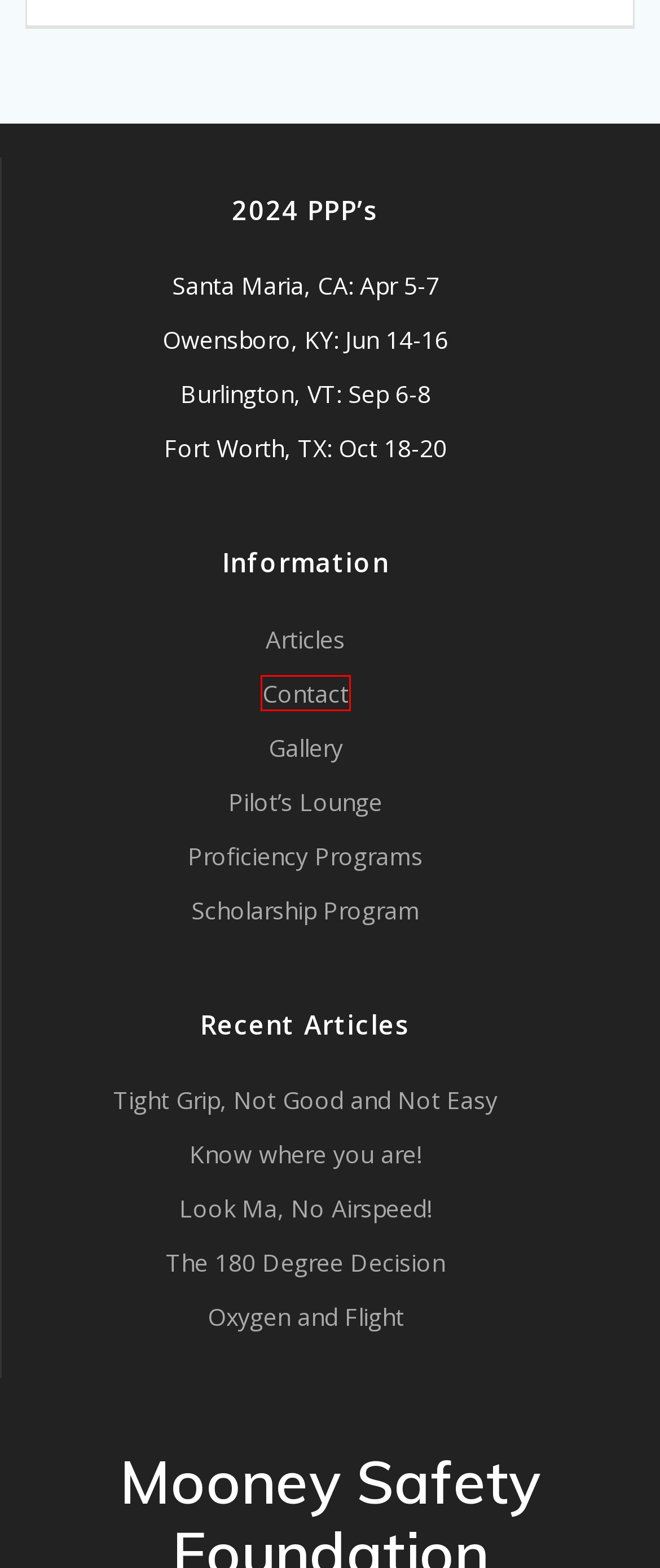A screenshot of a webpage is given, featuring a red bounding box around a UI element. Please choose the webpage description that best aligns with the new webpage after clicking the element in the bounding box. These are the descriptions:
A. Pilot’s Lounge - Mooney Safety Foundation
B. Look Ma, No Airspeed! - Mooney Safety Foundation
C. Contact - Mooney Safety Foundation
D. Articles - Mooney Safety Foundation
E. Proficiency Programs - Mooney Safety Foundation
F. Know where you are! - Mooney Safety Foundation
G. The 180 Degree Decision - Mooney Safety Foundation
H. Oxygen and Flight - Mooney Safety Foundation

C